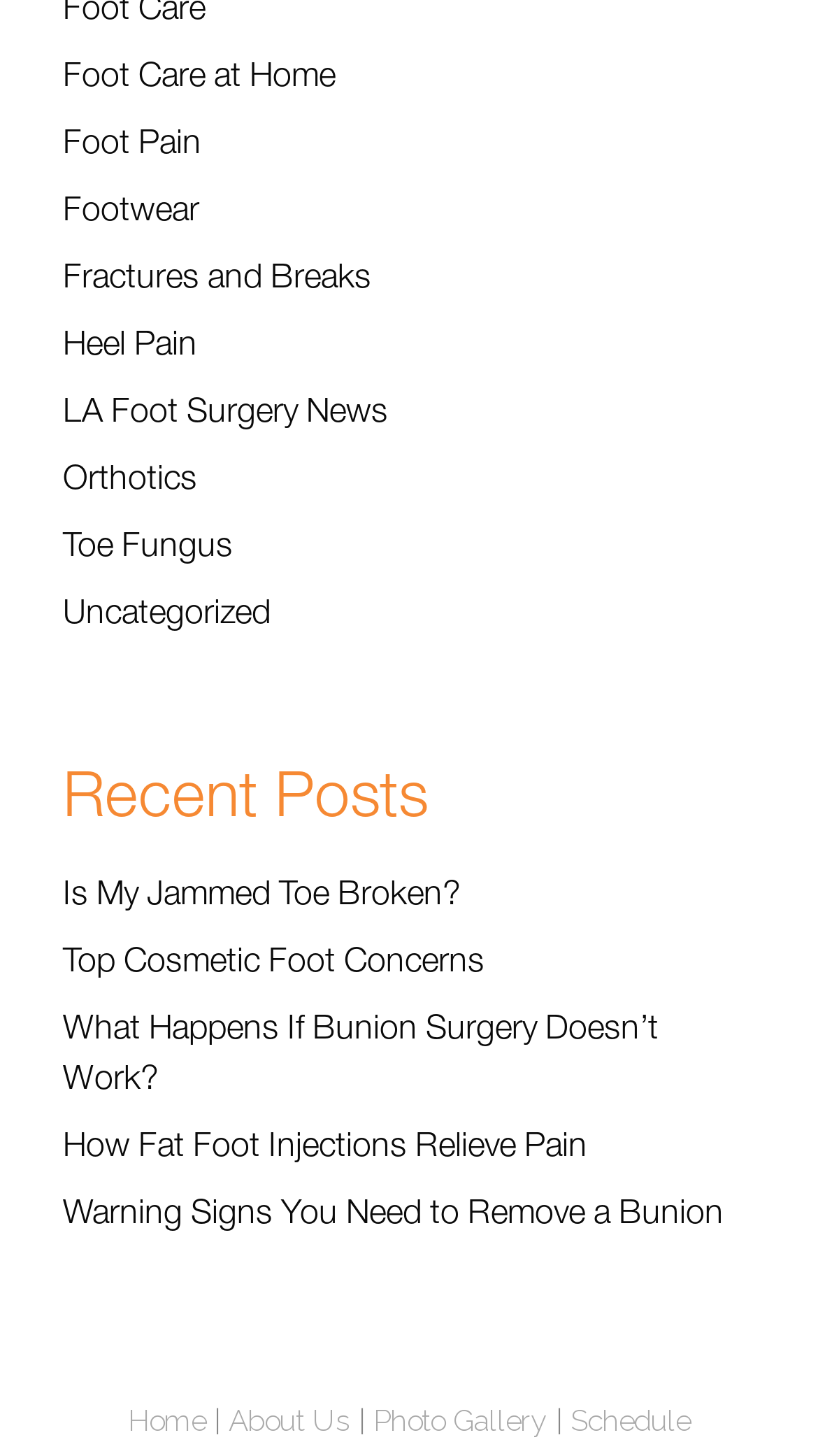What is the category of the link 'Heel Pain'?
Analyze the image and provide a thorough answer to the question.

I found the link 'Heel Pain' with a bounding box of [0.077, 0.228, 0.241, 0.251]. Based on its location and surrounding links, I determined that 'Heel Pain' is a subcategory of 'Foot Pain'.